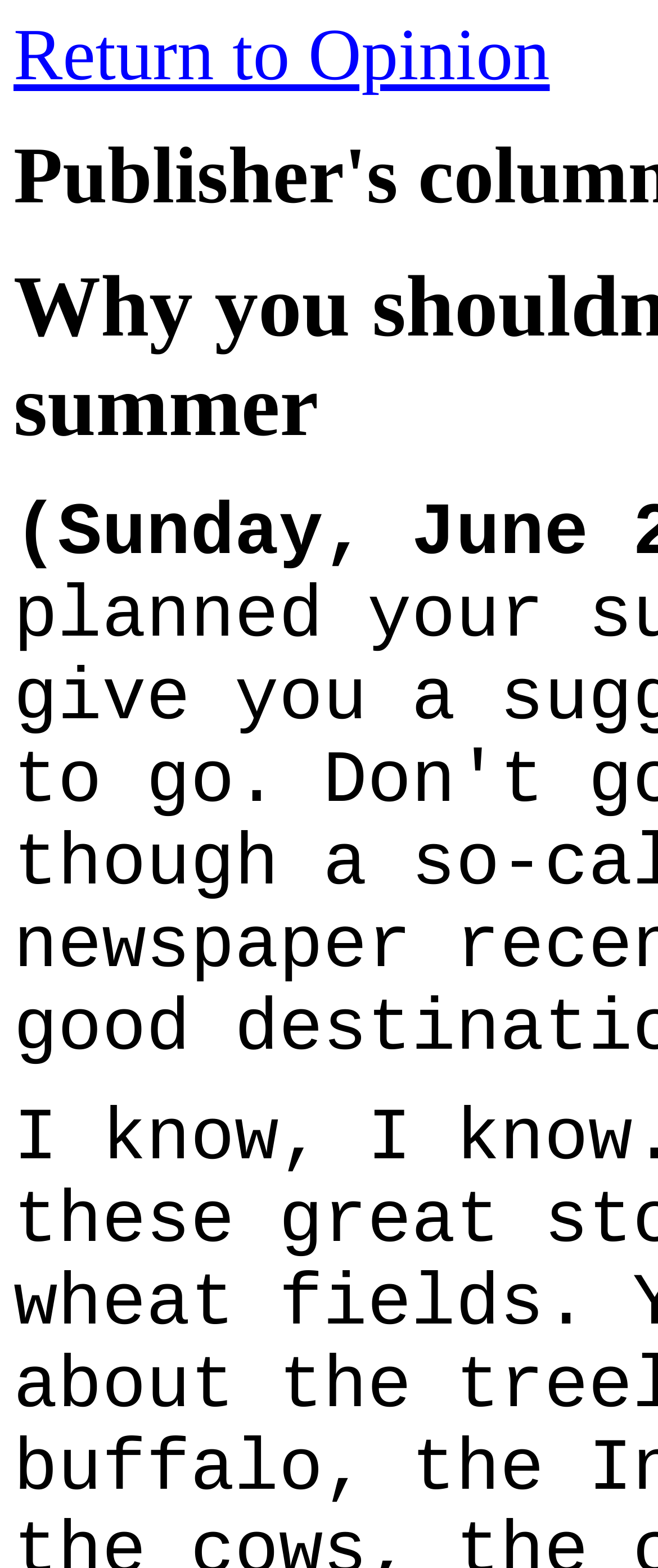Find the primary header on the webpage and provide its text.

Why you shouldn't go to Kansas this summer